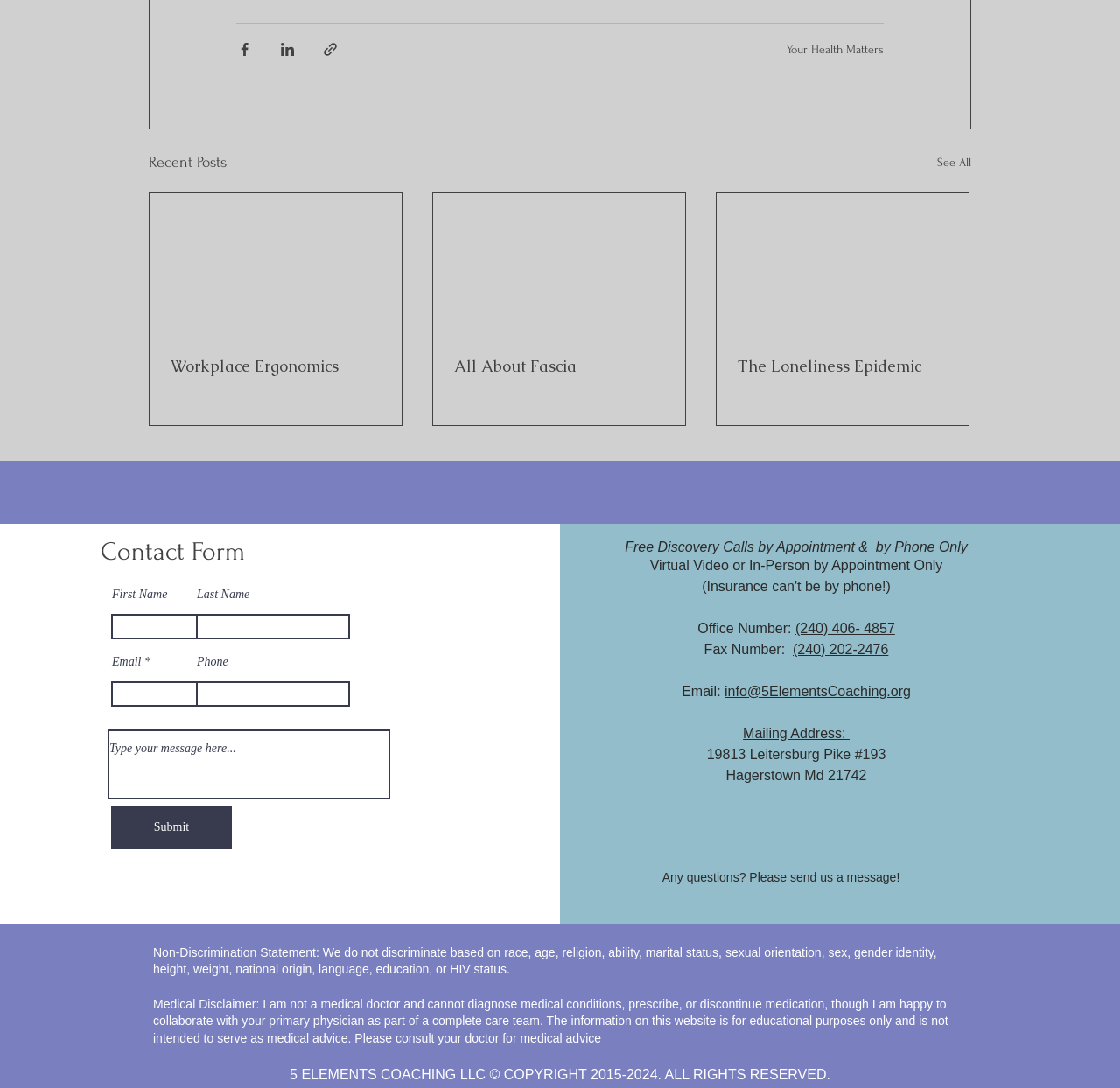Determine the bounding box coordinates of the element's region needed to click to follow the instruction: "Visit the 'Your Health Matters' page". Provide these coordinates as four float numbers between 0 and 1, formatted as [left, top, right, bottom].

[0.702, 0.039, 0.789, 0.051]